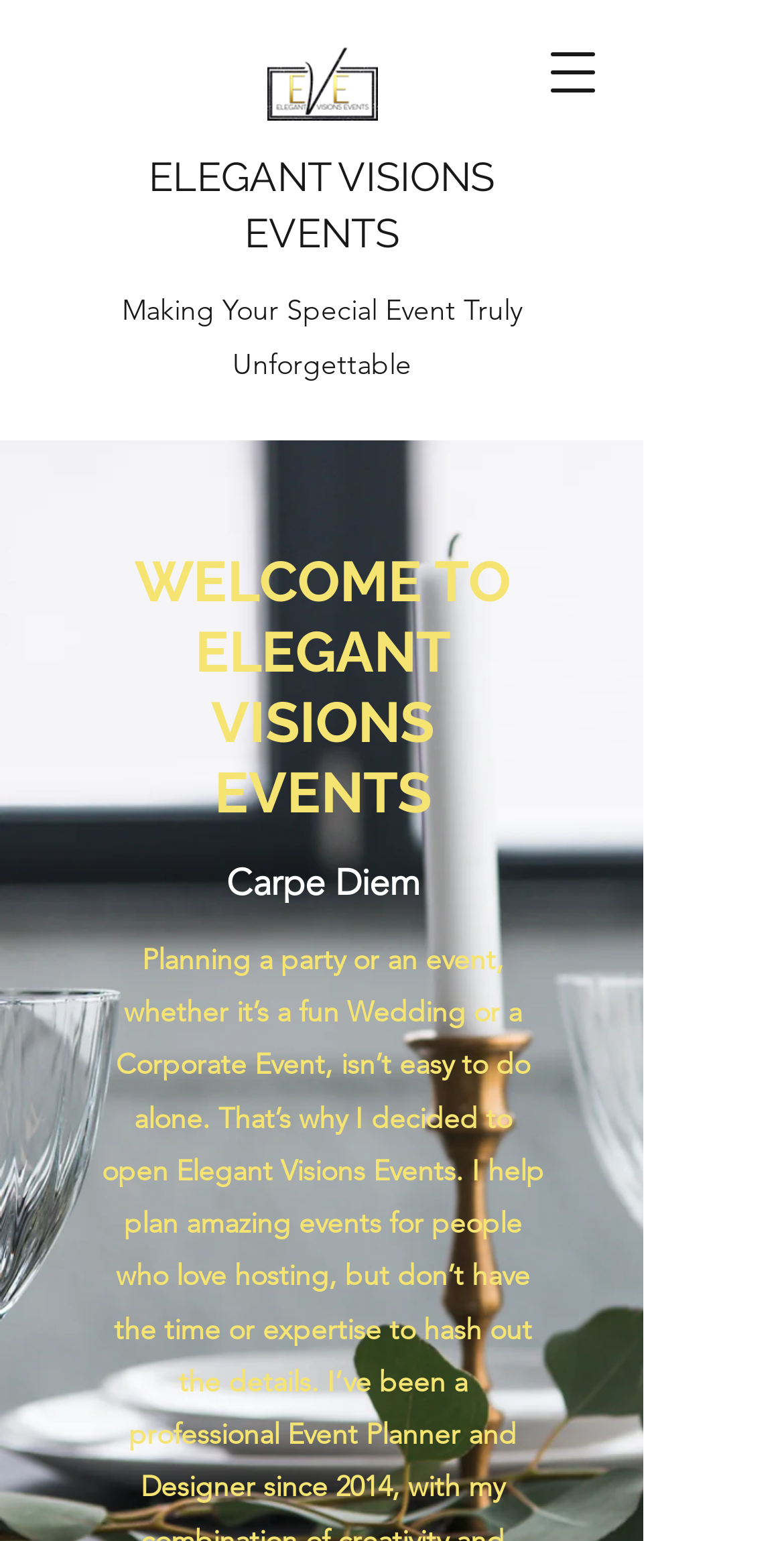What is the company name?
Based on the image, respond with a single word or phrase.

ELEGANT VISIONS EVENTS